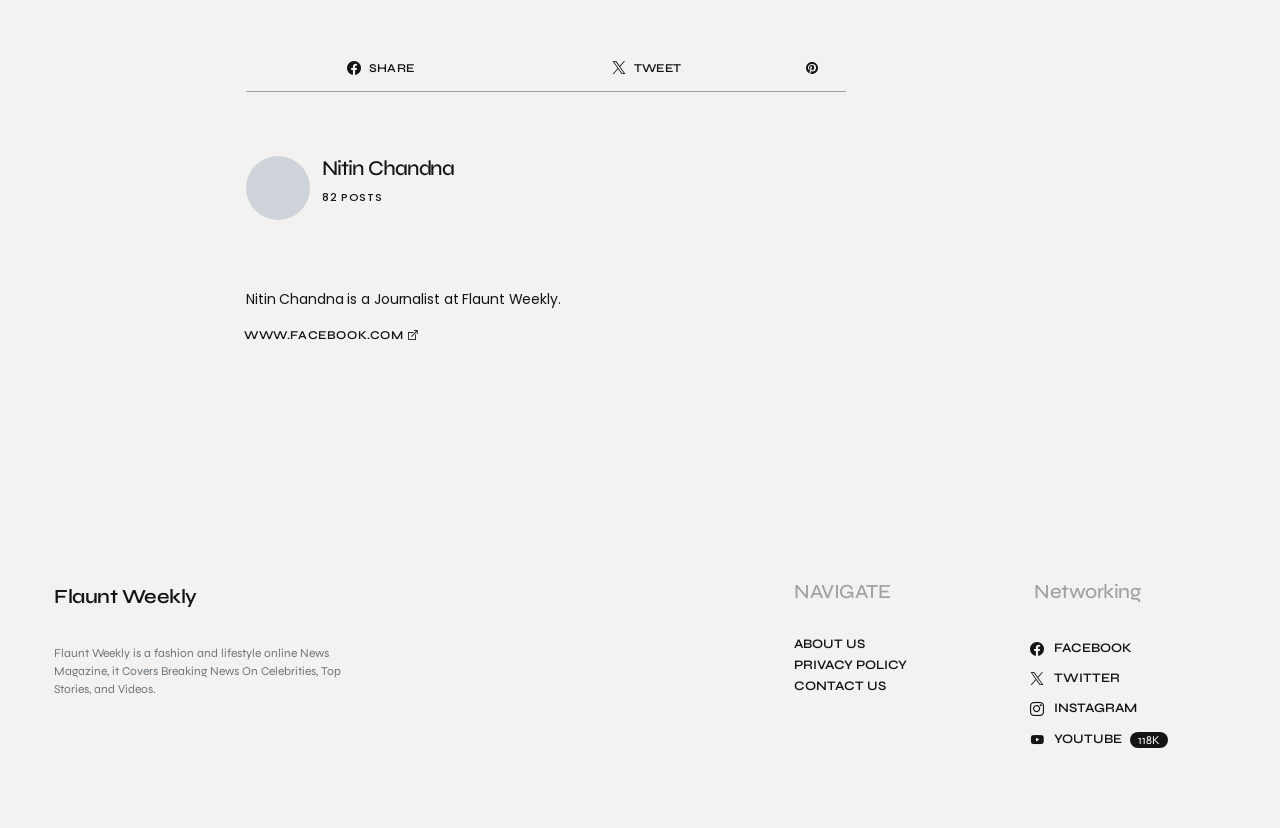Answer the following query concisely with a single word or phrase:
How many posts does Nitin Chandna have?

82